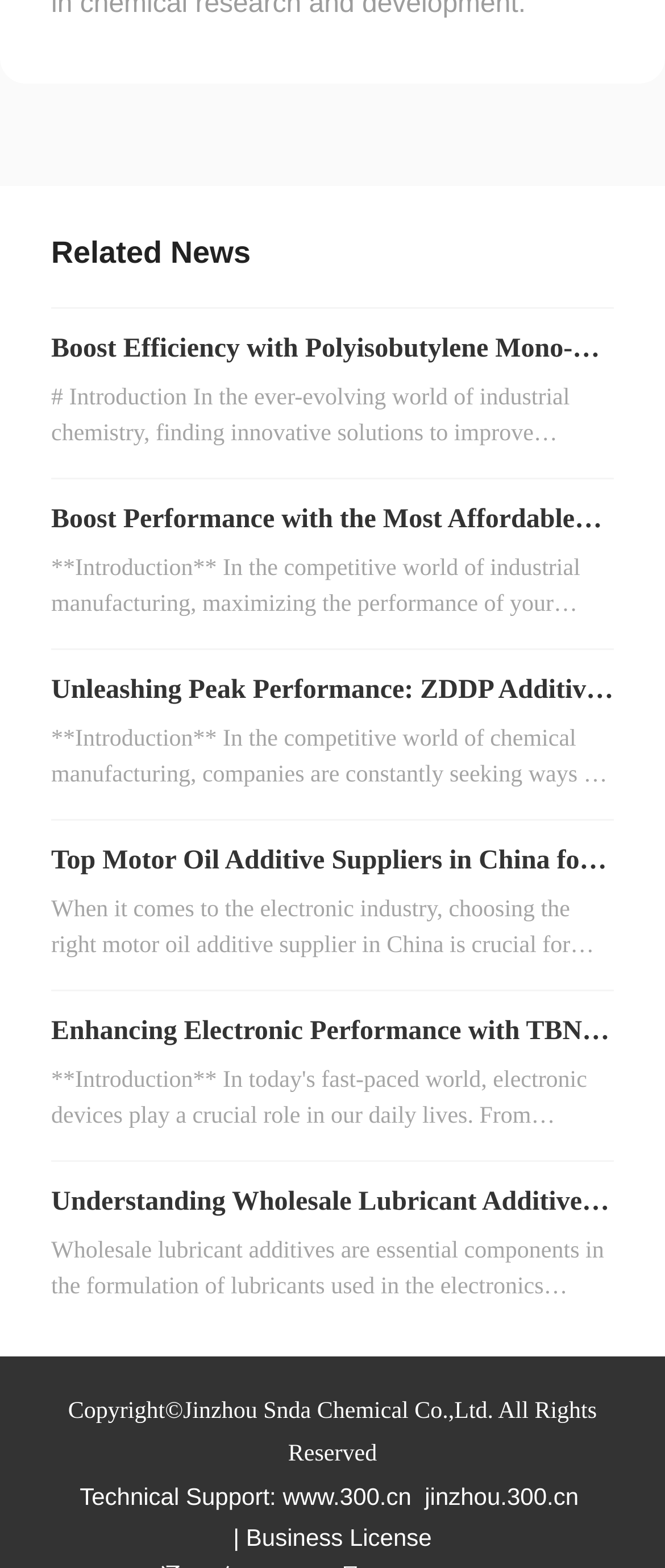What is the topic of the first article?
Please ensure your answer to the question is detailed and covers all necessary aspects.

I determined the topic of the first article by looking at the link text 'Boost Efficiency with Polyisobutylene Mono-Succinimide for Sale' and the corresponding StaticText that follows, which provides an introduction to Polyisobutylene Mono-Succinimide.